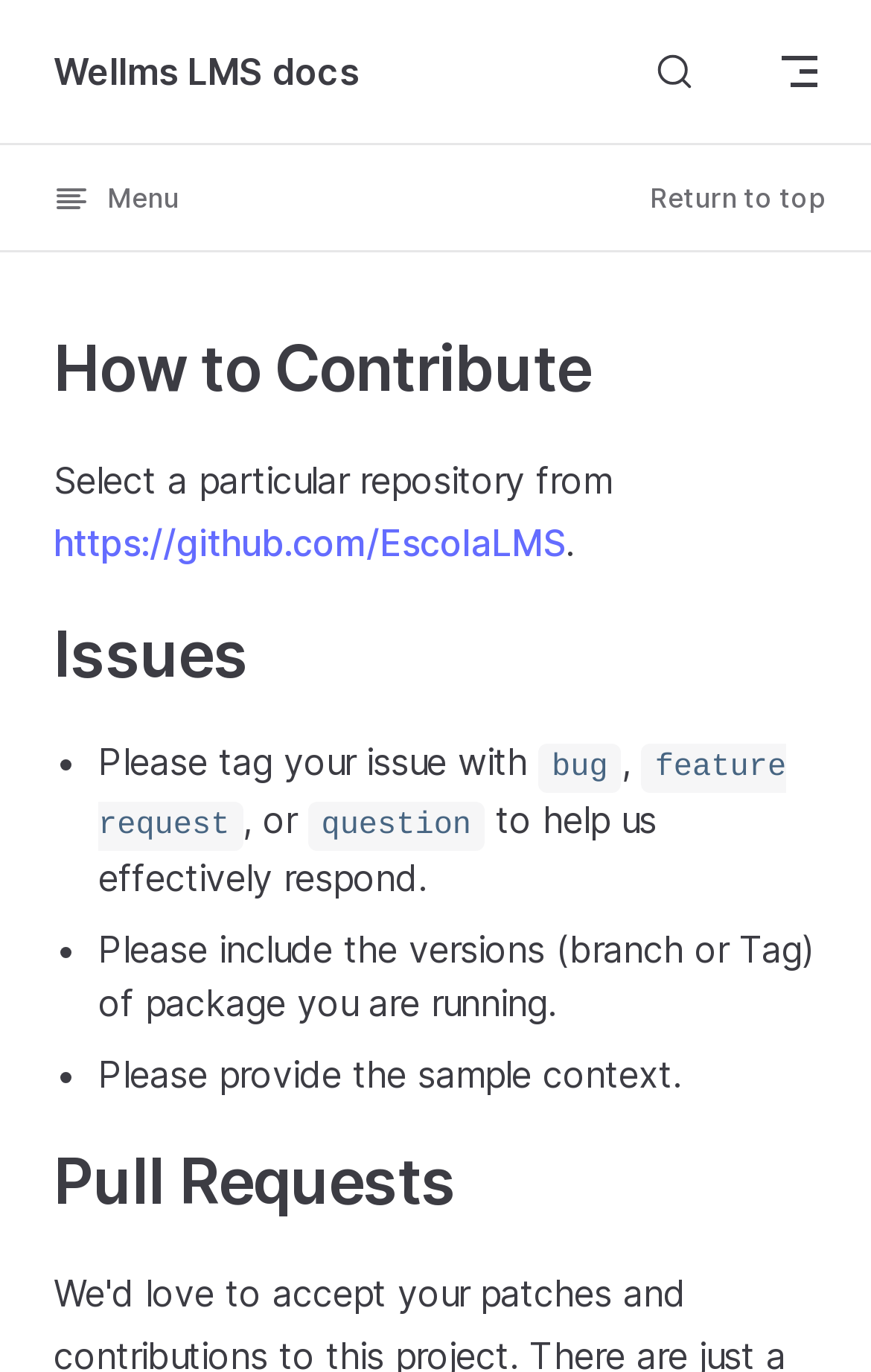Provide the bounding box coordinates of the UI element that matches the description: "Wellms LMS docs".

[0.062, 0.0, 0.413, 0.104]